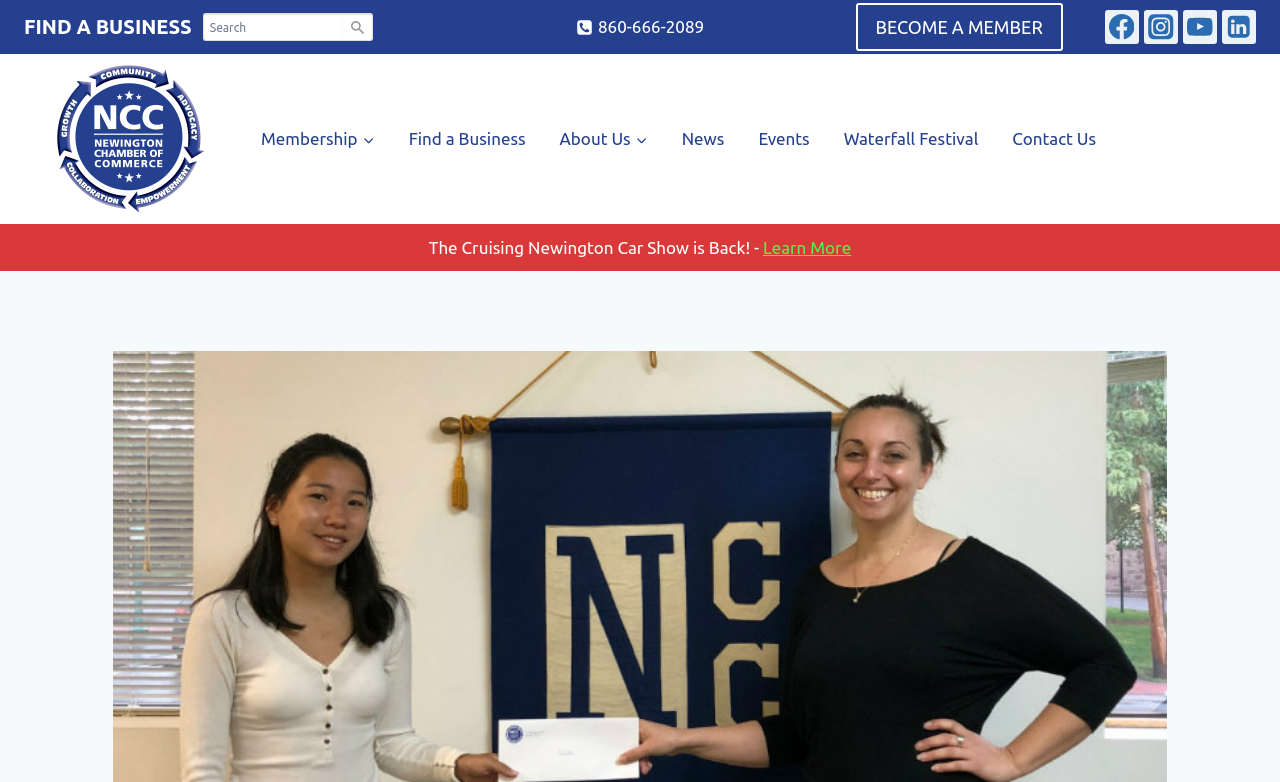Specify the bounding box coordinates (top-left x, top-left y, bottom-right x, bottom-right y) of the UI element in the screenshot that matches this description: Become a Member

[0.668, 0.004, 0.83, 0.065]